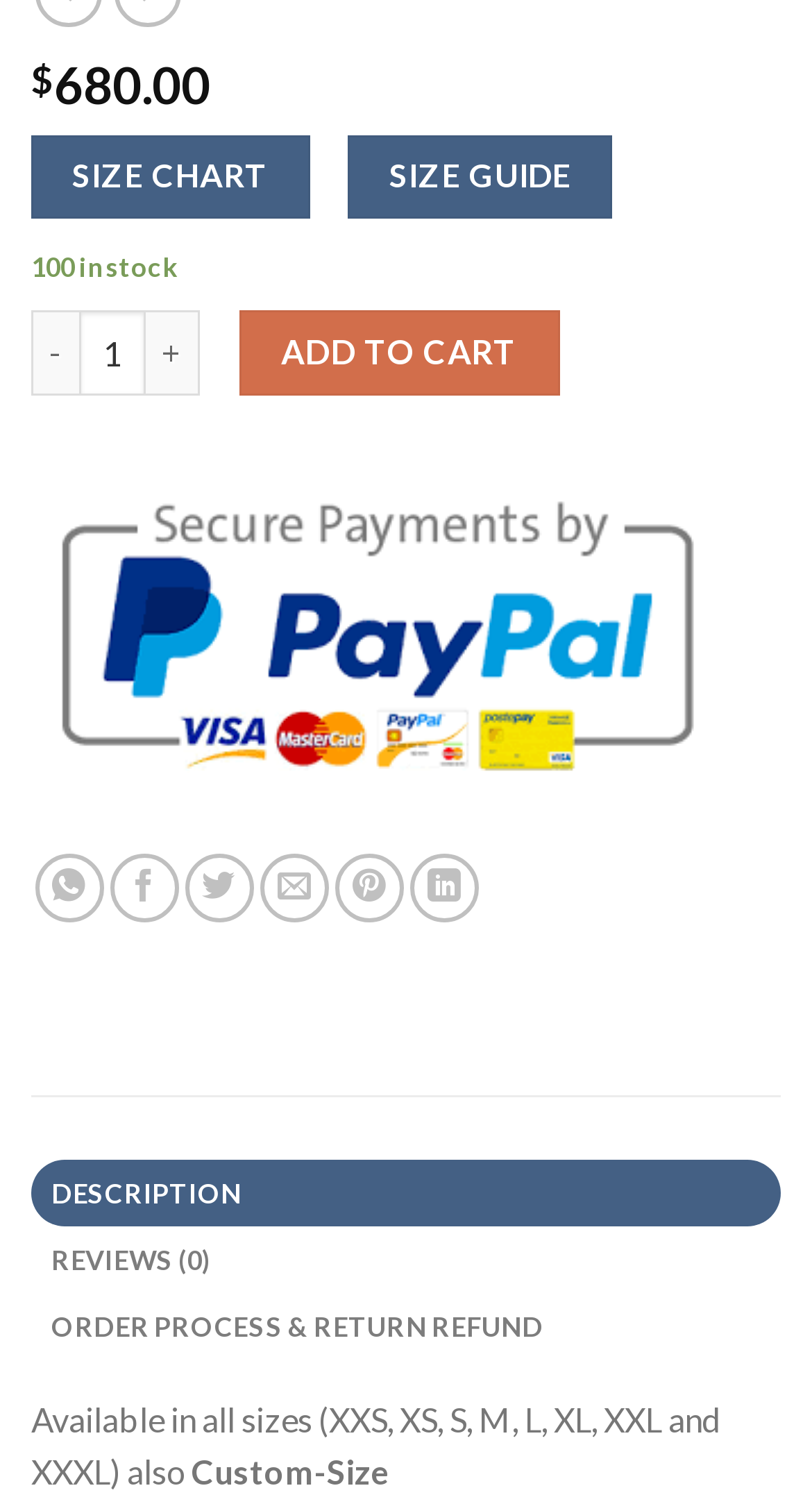Please provide the bounding box coordinates for the element that needs to be clicked to perform the following instruction: "Share on WhatsApp". The coordinates should be given as four float numbers between 0 and 1, i.e., [left, top, right, bottom].

[0.043, 0.567, 0.127, 0.613]